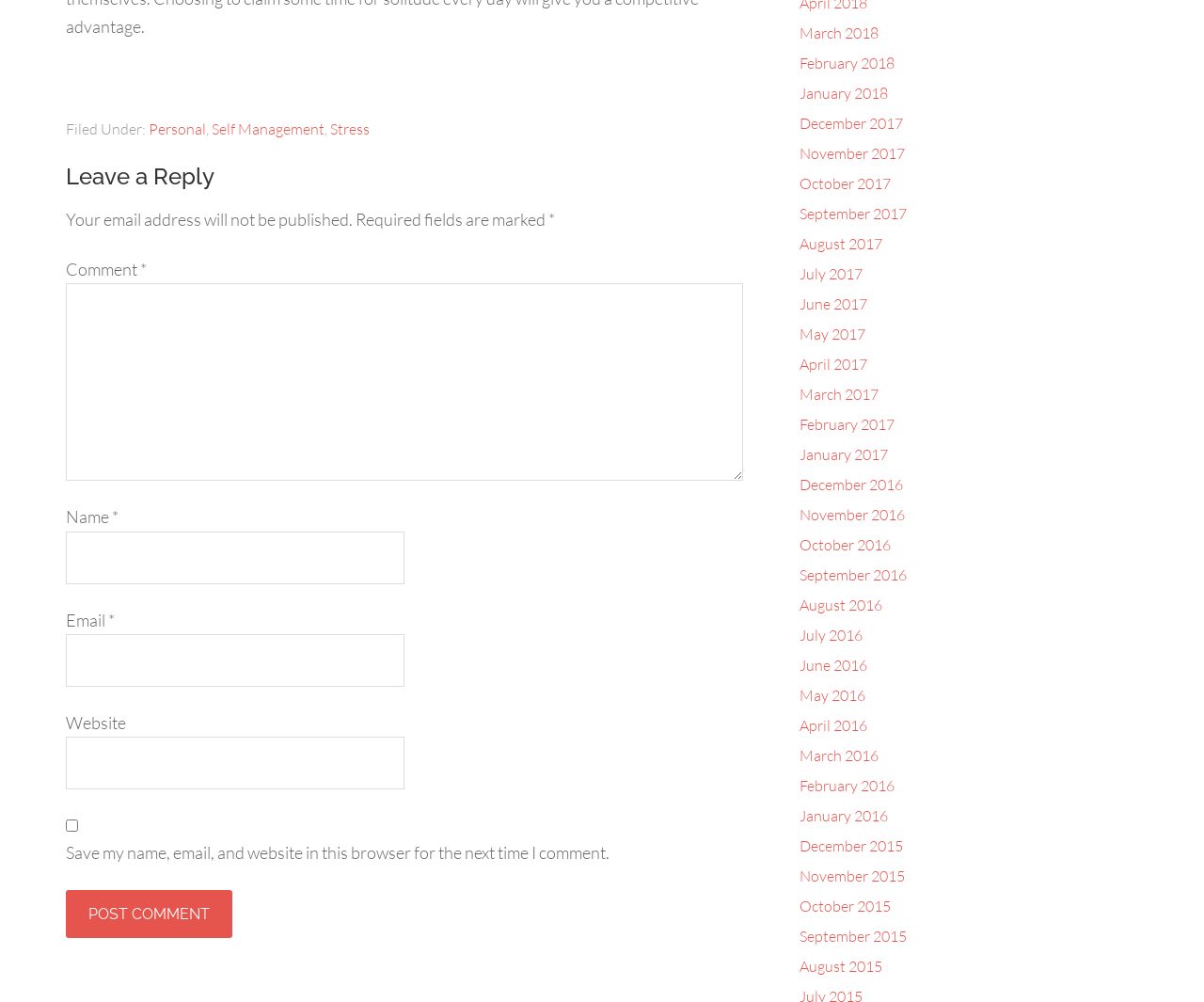What is the required information to post a comment?
Observe the image and answer the question with a one-word or short phrase response.

Name, Email, Comment